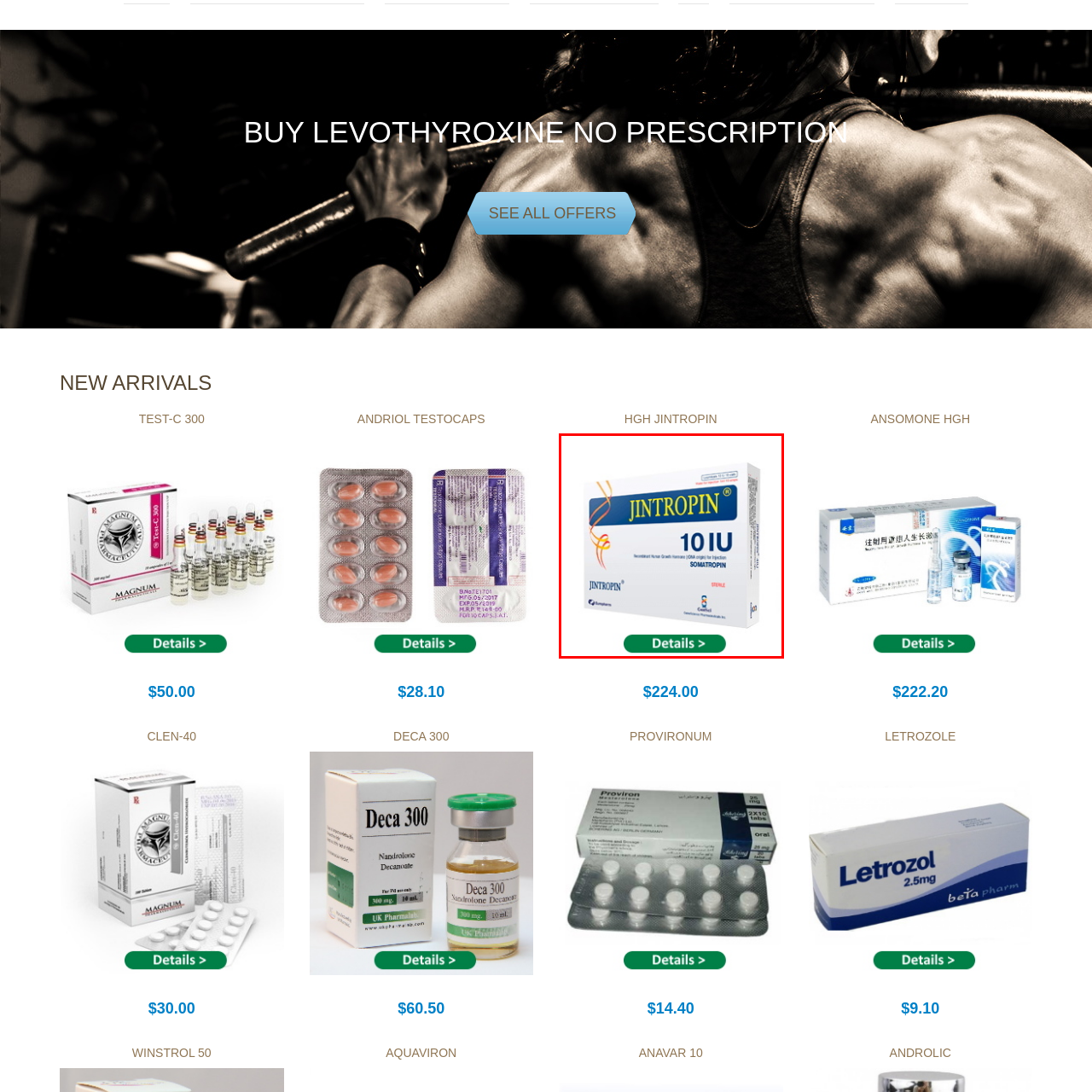Please examine the image within the red bounding box and provide an answer to the following question using a single word or phrase:
What is the active ingredient mentioned on the label?

SOMATROPIN